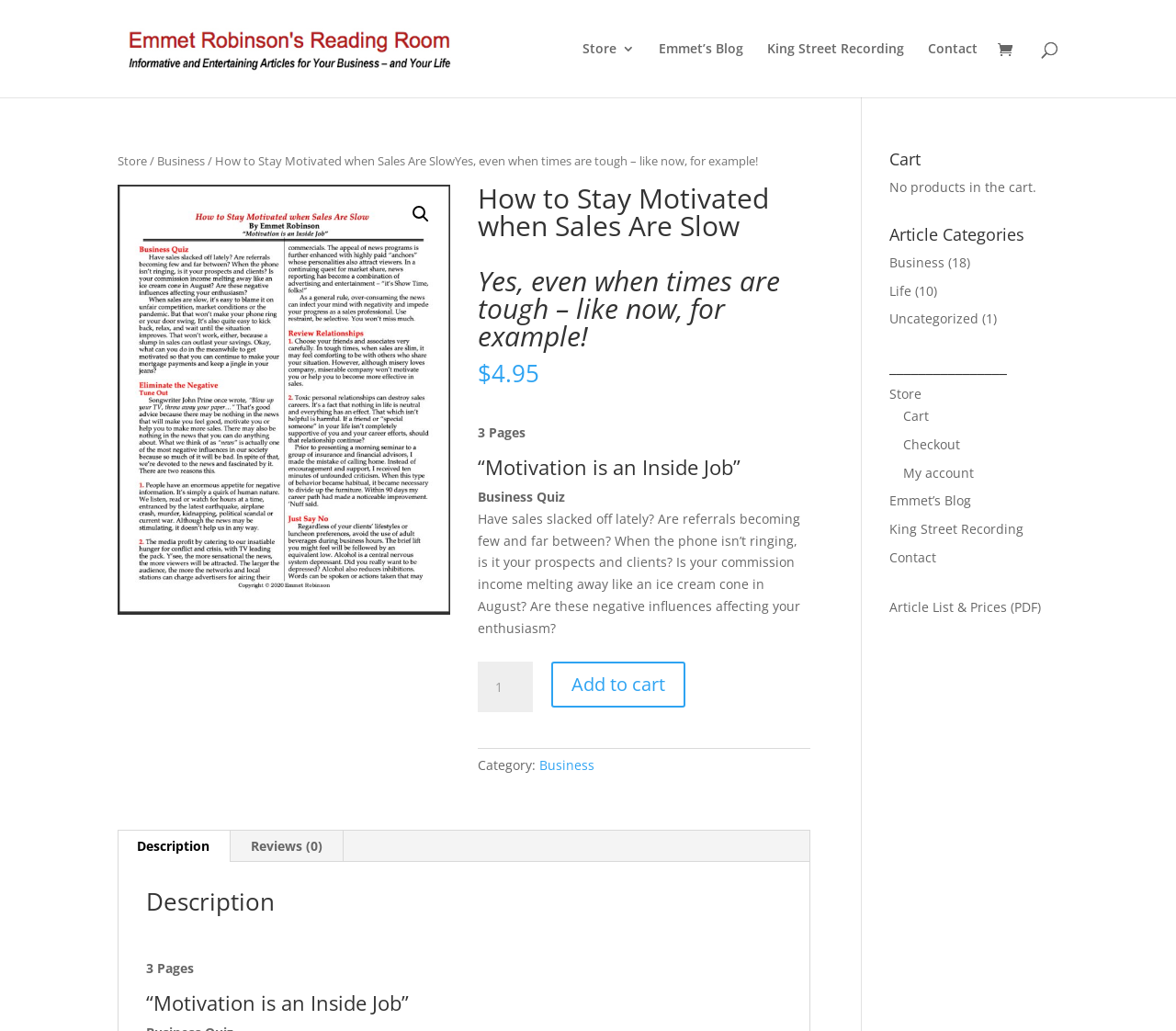Refer to the image and provide an in-depth answer to the question: 
What is the price of this product?

The price of the product can be found on the webpage, specifically in the section where the product details are displayed. The price is indicated as '$4.95' next to the product title.